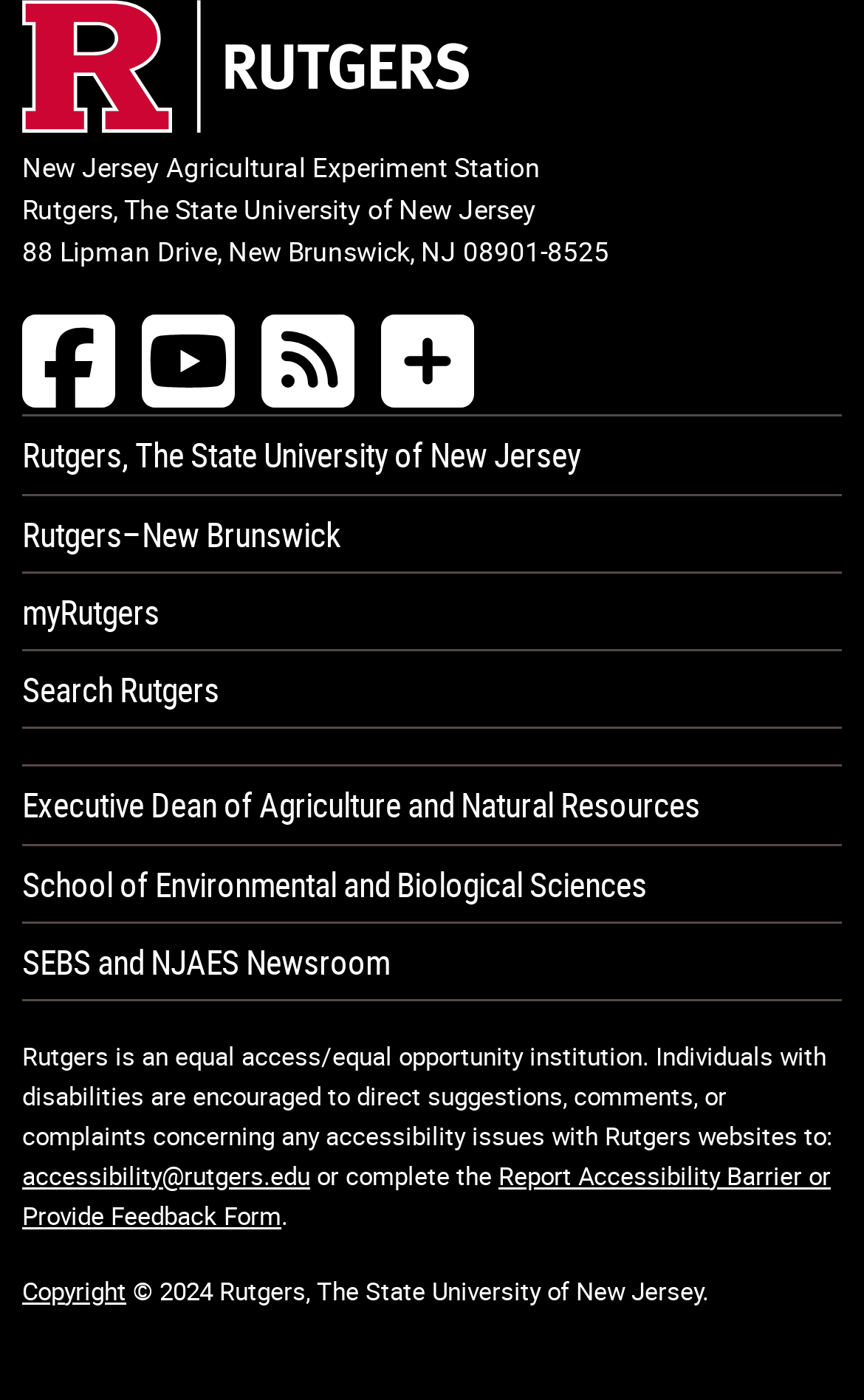Using the information shown in the image, answer the question with as much detail as possible: What is the email address for accessibility issues?

I found the email address by looking at the link element with the bounding box coordinates [0.026, 0.827, 0.359, 0.851], which contains the email address.